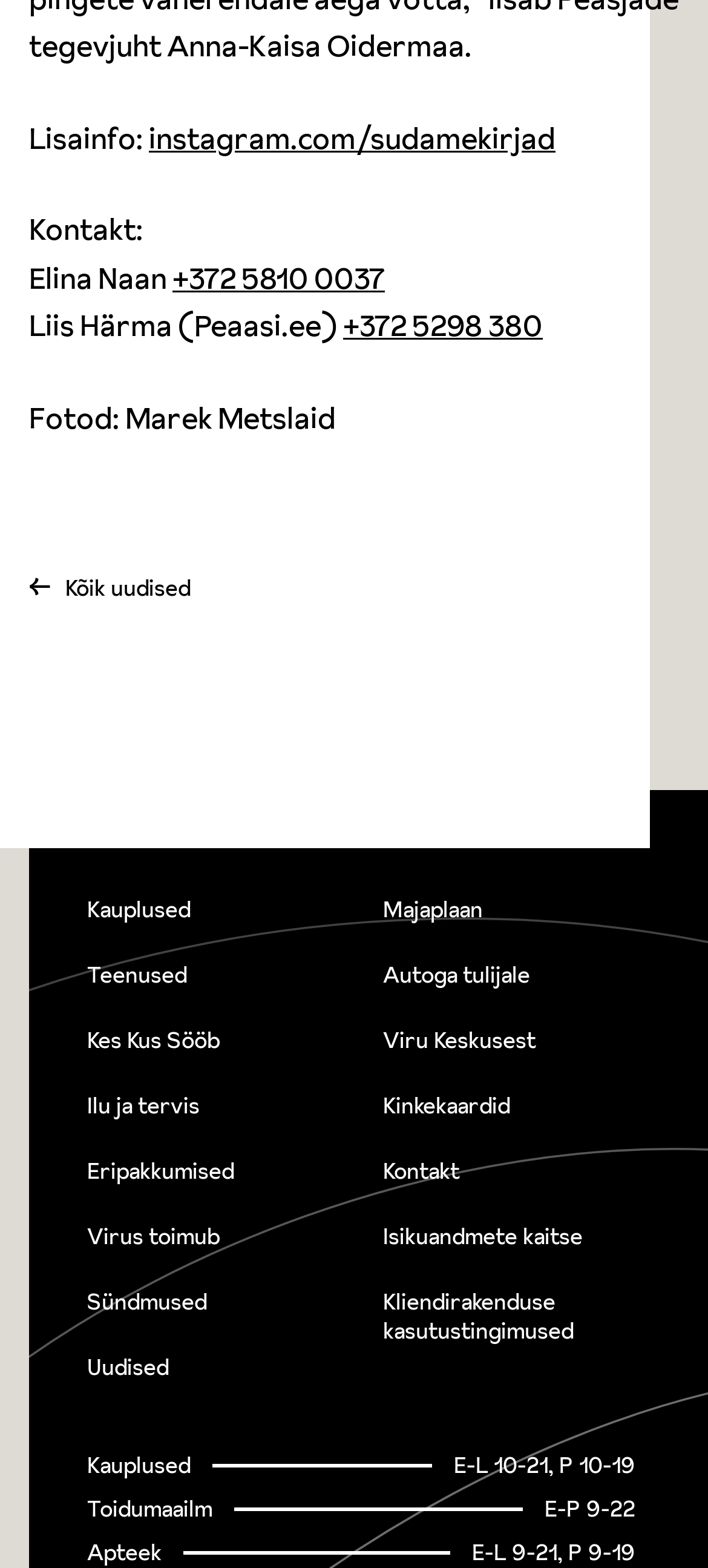Based on the image, please respond to the question with as much detail as possible:
What is the name of the person mentioned?

The webpage contains a static text element 'Elina Naan' which suggests that Elina Naan is a person mentioned on the webpage.